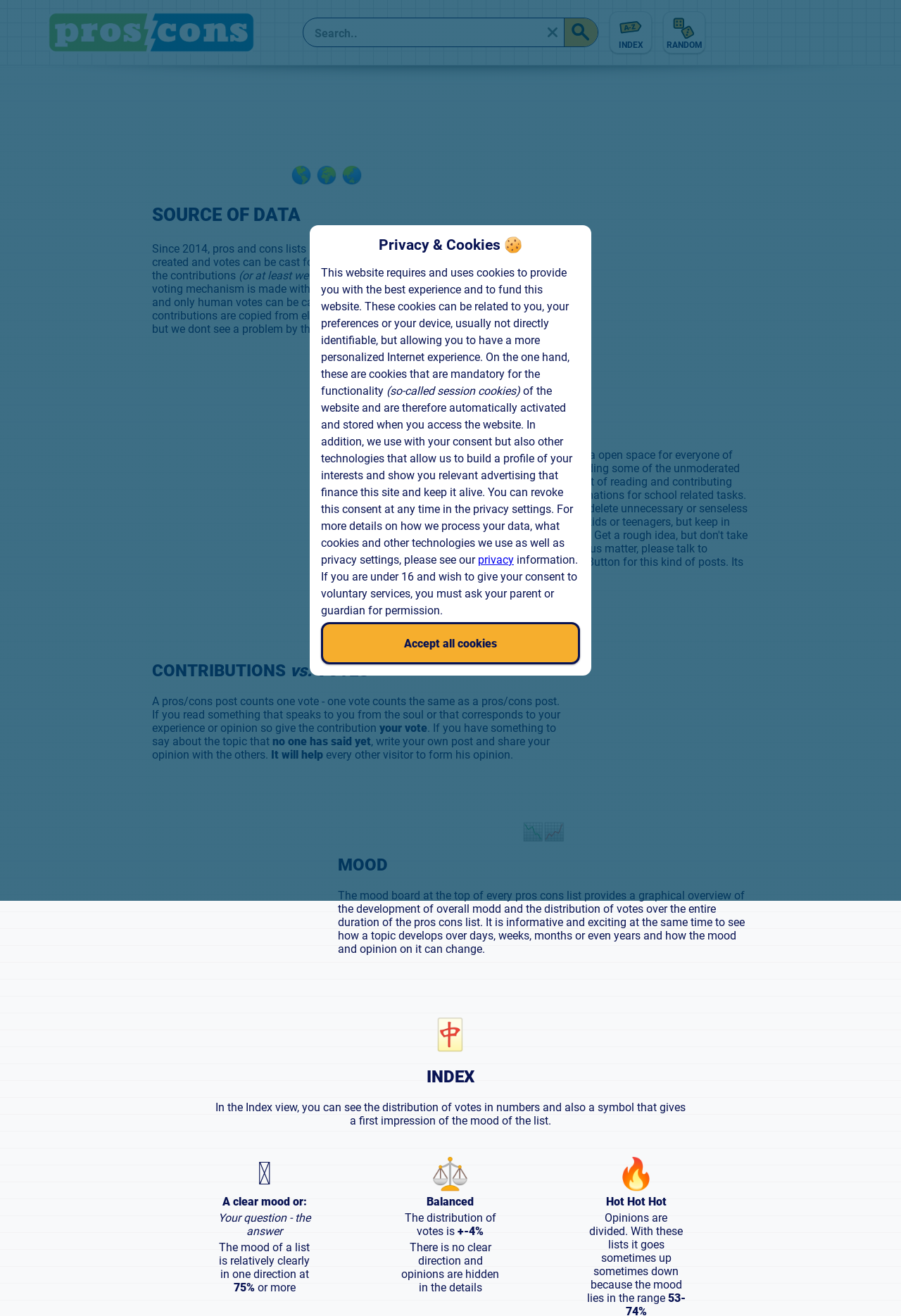What does the 'INDEX' view show?
Look at the image and answer the question with a single word or phrase.

Distribution of votes in numbers